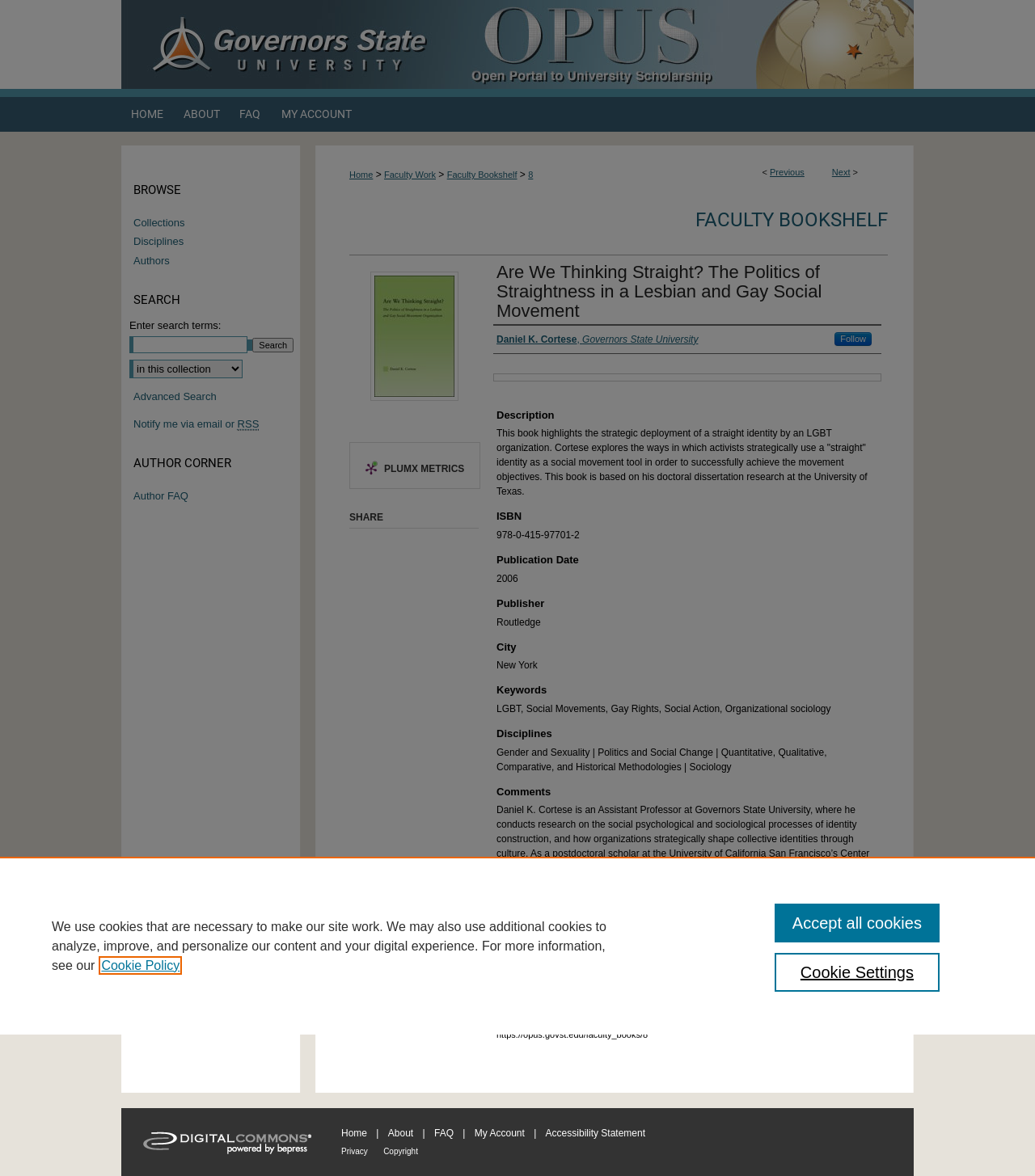Please identify the coordinates of the bounding box for the clickable region that will accomplish this instruction: "View the 'Faculty Bookshelf'".

[0.672, 0.177, 0.858, 0.197]